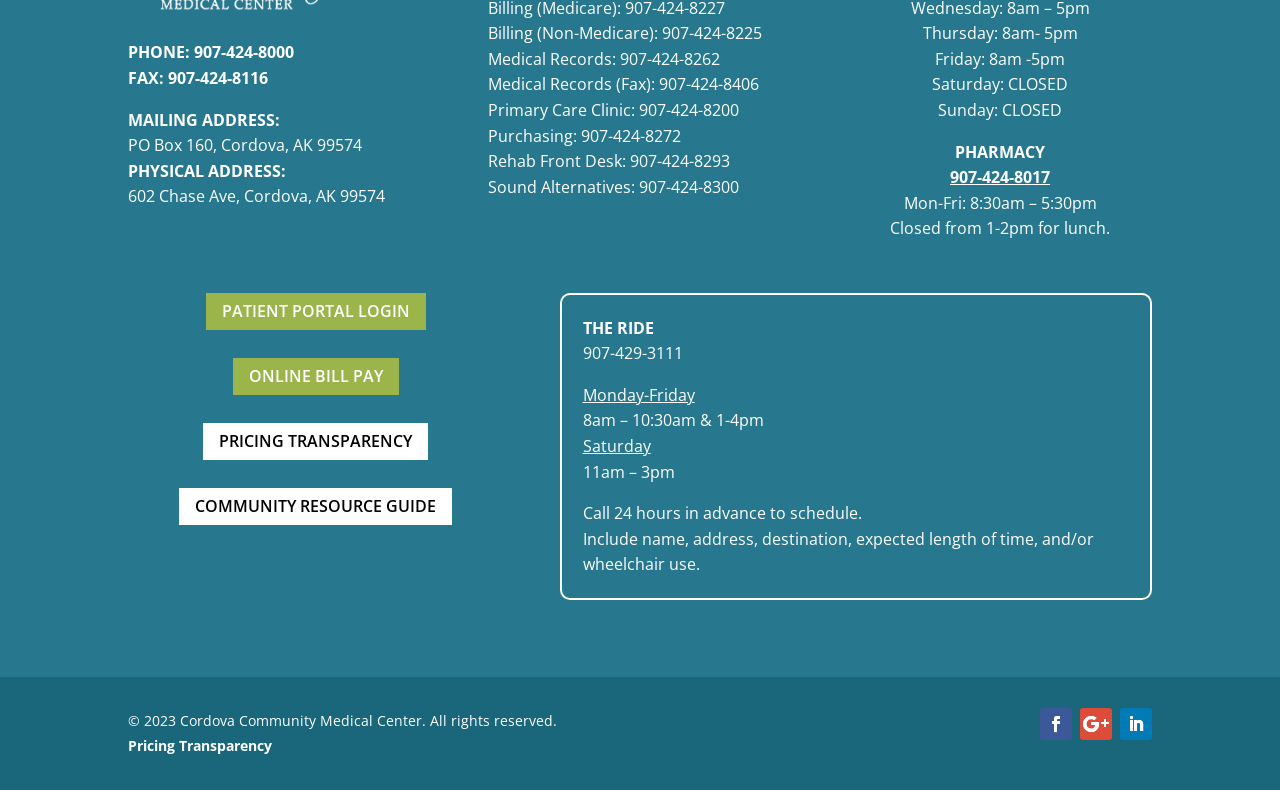Determine the bounding box coordinates of the region that needs to be clicked to achieve the task: "Login to patient portal".

[0.161, 0.371, 0.333, 0.418]